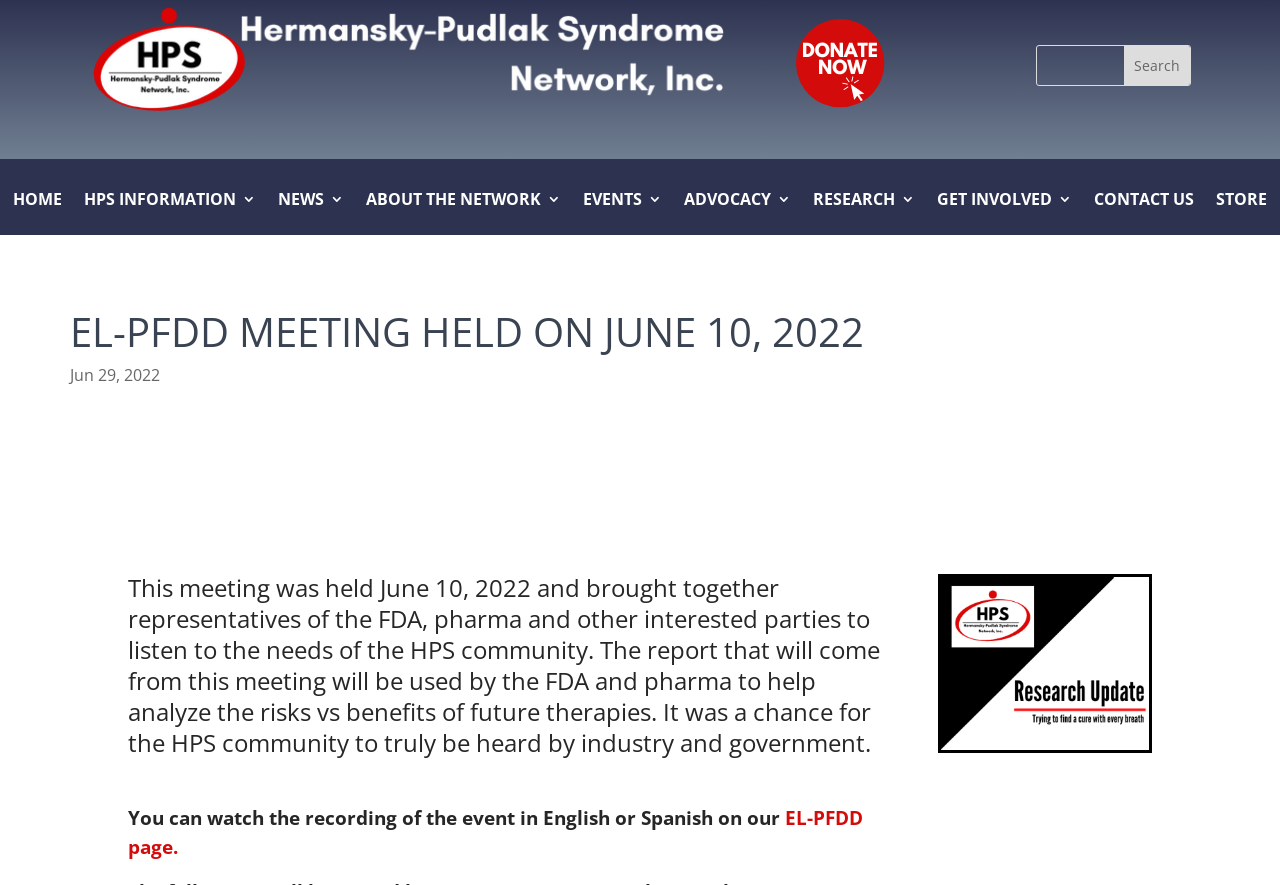Determine the bounding box coordinates of the clickable region to carry out the instruction: "Click the 'CONTACT US' link".

[0.855, 0.217, 0.933, 0.266]